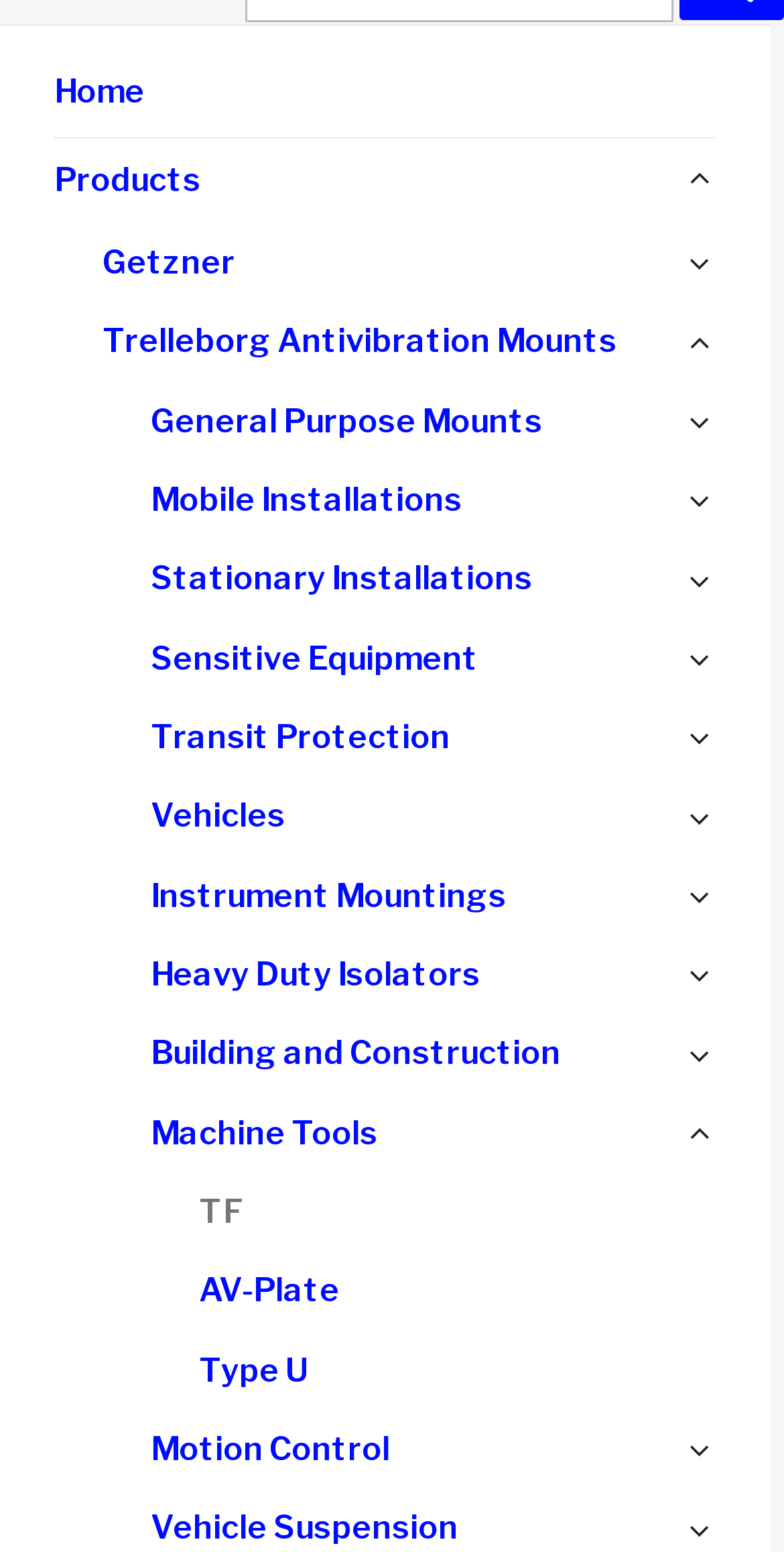Using the webpage screenshot, find the UI element described by Sign up. Provide the bounding box coordinates in the format (top-left x, top-left y, bottom-right x, bottom-right y), ensuring all values are floating point numbers between 0 and 1.

None